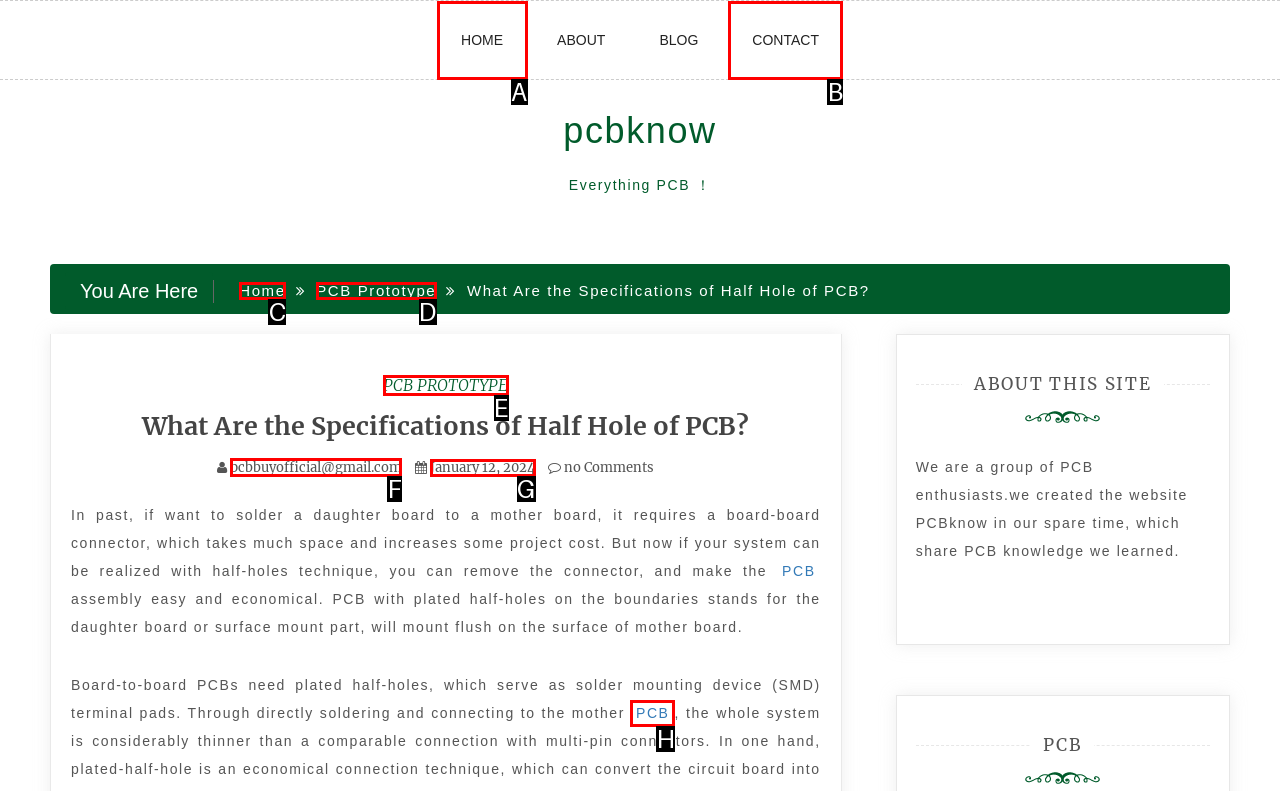To achieve the task: visit pcbknow official email, which HTML element do you need to click?
Respond with the letter of the correct option from the given choices.

F